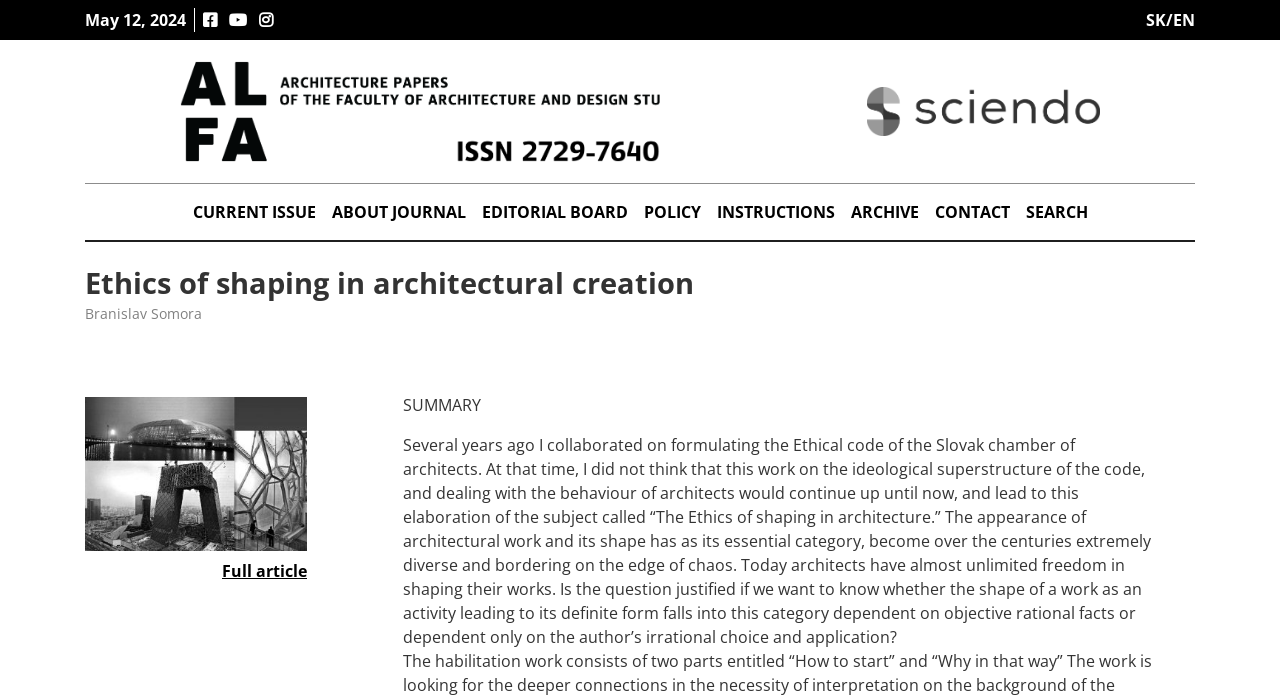What is the date of the current issue?
Provide a well-explained and detailed answer to the question.

The date of the current issue can be found at the top of the webpage, where it is displayed as 'May 12, 2024'.